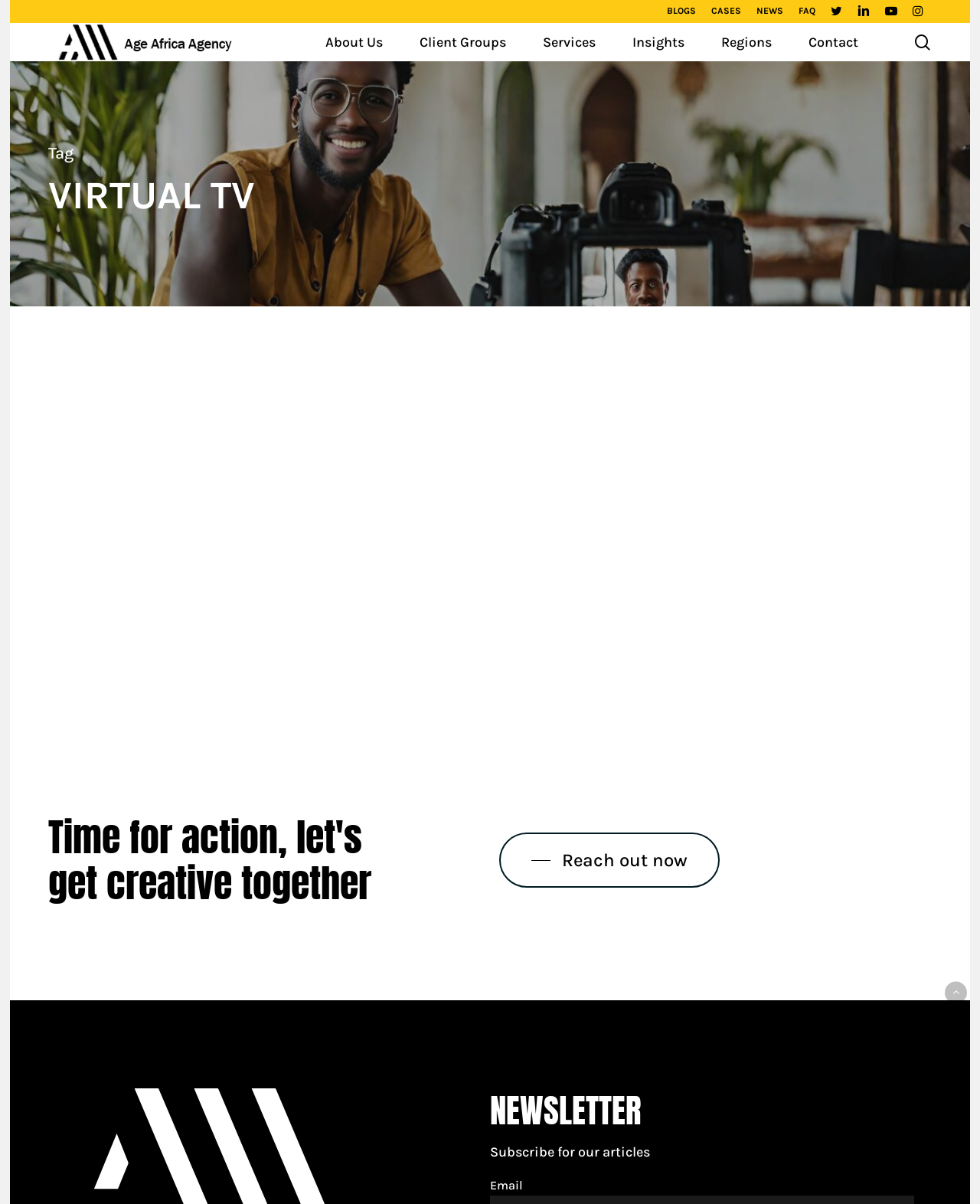What is the purpose of the 'Reach out now' button?
Answer the question with a thorough and detailed explanation.

The 'Reach out now' button is a call-to-action element that encourages users to get in touch with the agency. It is likely that clicking this button will lead to a contact form or a page with contact information.